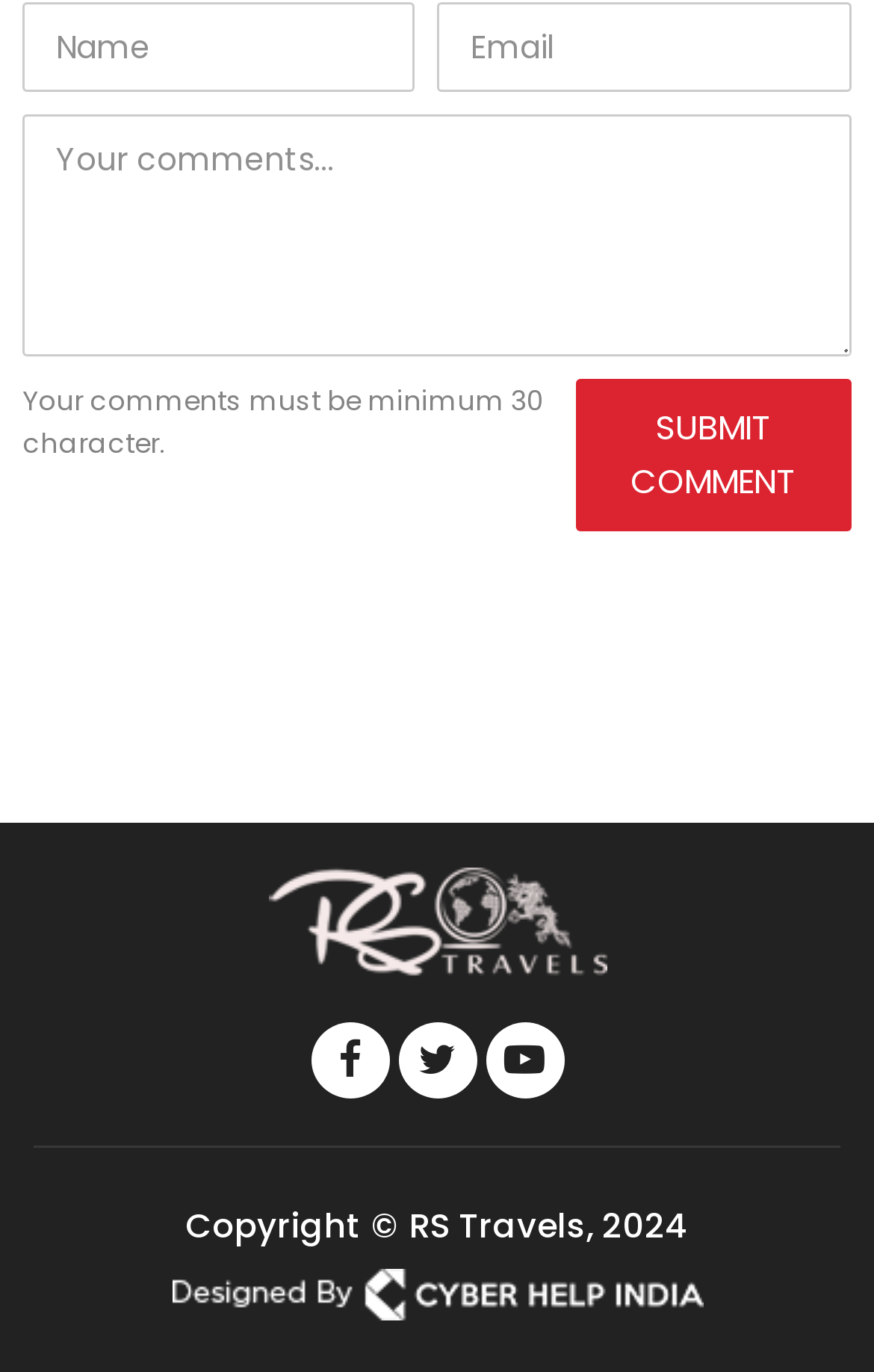Using the provided element description: "name="guest_comment" placeholder="Your comments..."", identify the bounding box coordinates. The coordinates should be four floats between 0 and 1 in the order [left, top, right, bottom].

[0.026, 0.082, 0.974, 0.258]